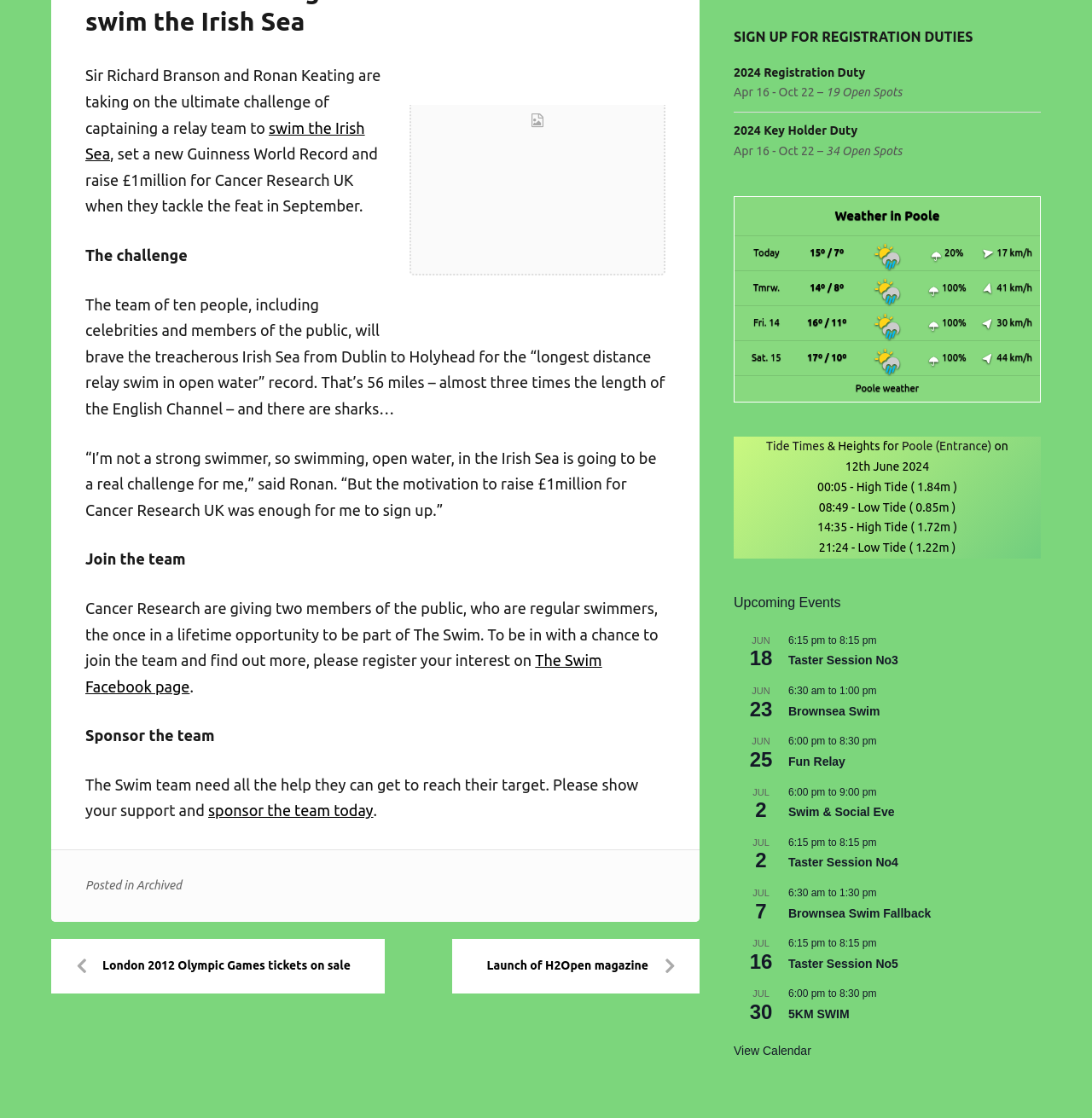Given the element description "Taster Session No3", identify the bounding box of the corresponding UI element.

[0.722, 0.585, 0.823, 0.598]